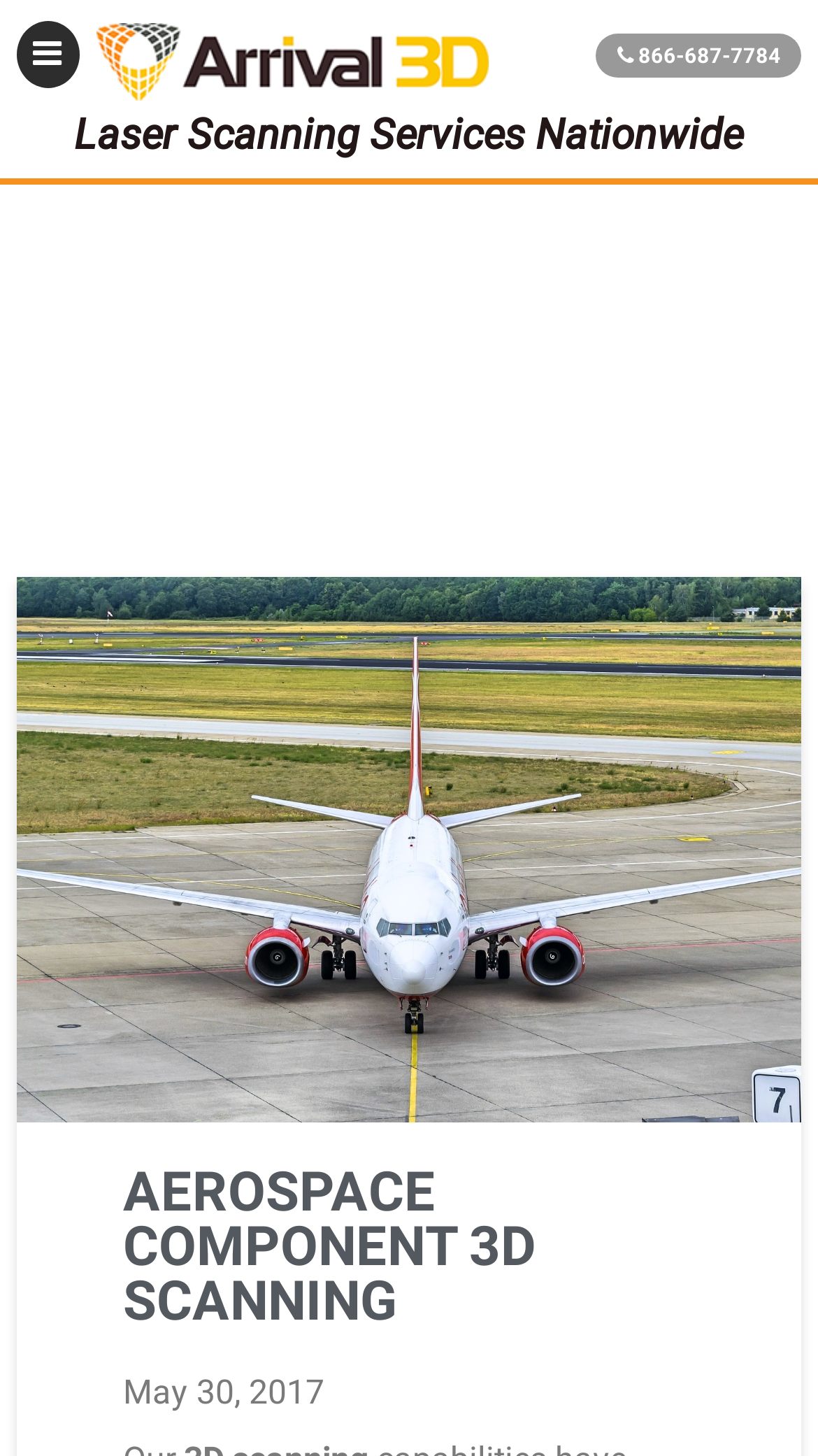Given the webpage screenshot and the description, determine the bounding box coordinates (top-left x, top-left y, bottom-right x, bottom-right y) that define the location of the UI element matching this description: 866-687-7784

[0.729, 0.023, 0.98, 0.053]